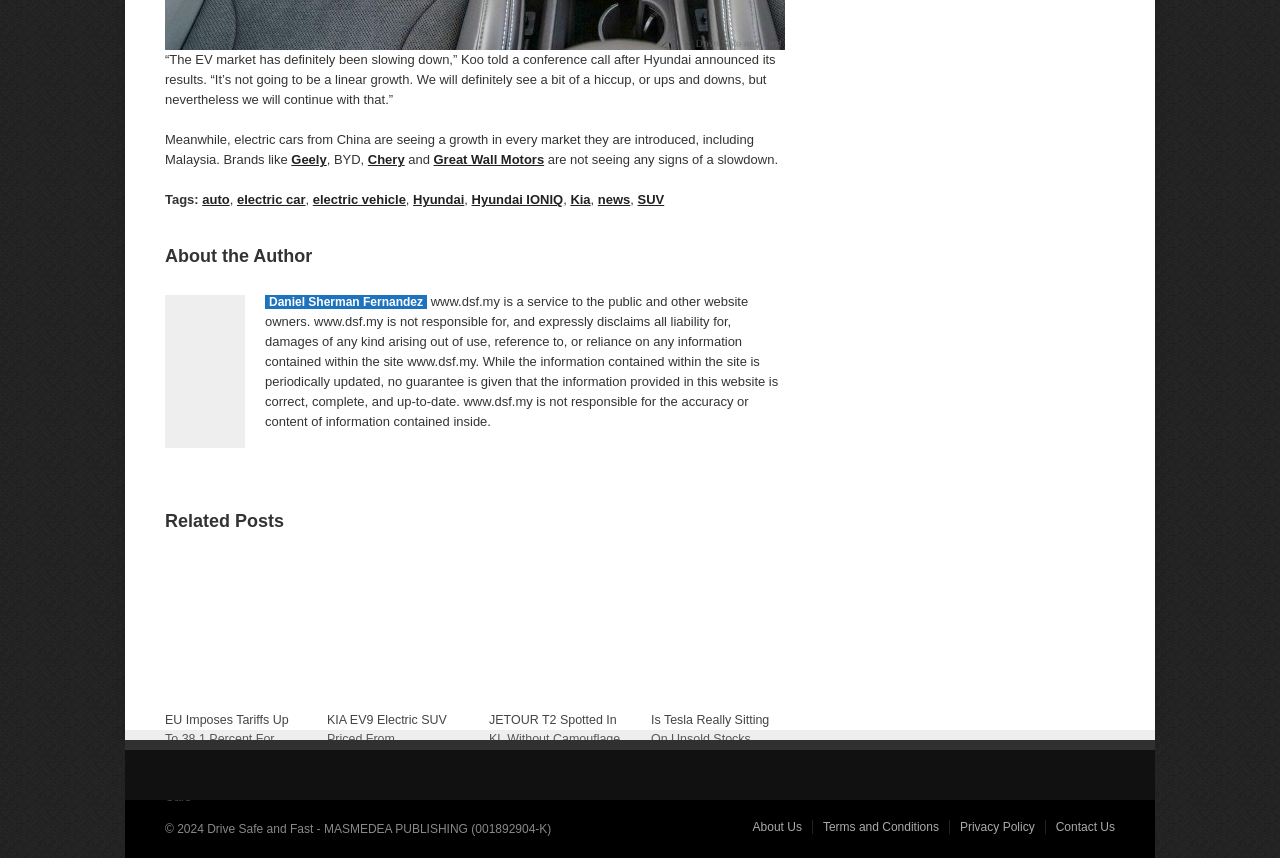What is the title of the first related post?
Provide a concise answer using a single word or phrase based on the image.

EU Imposes Tariffs Up To 38.1 Percent For Chinese EV Manufacturers And Cars